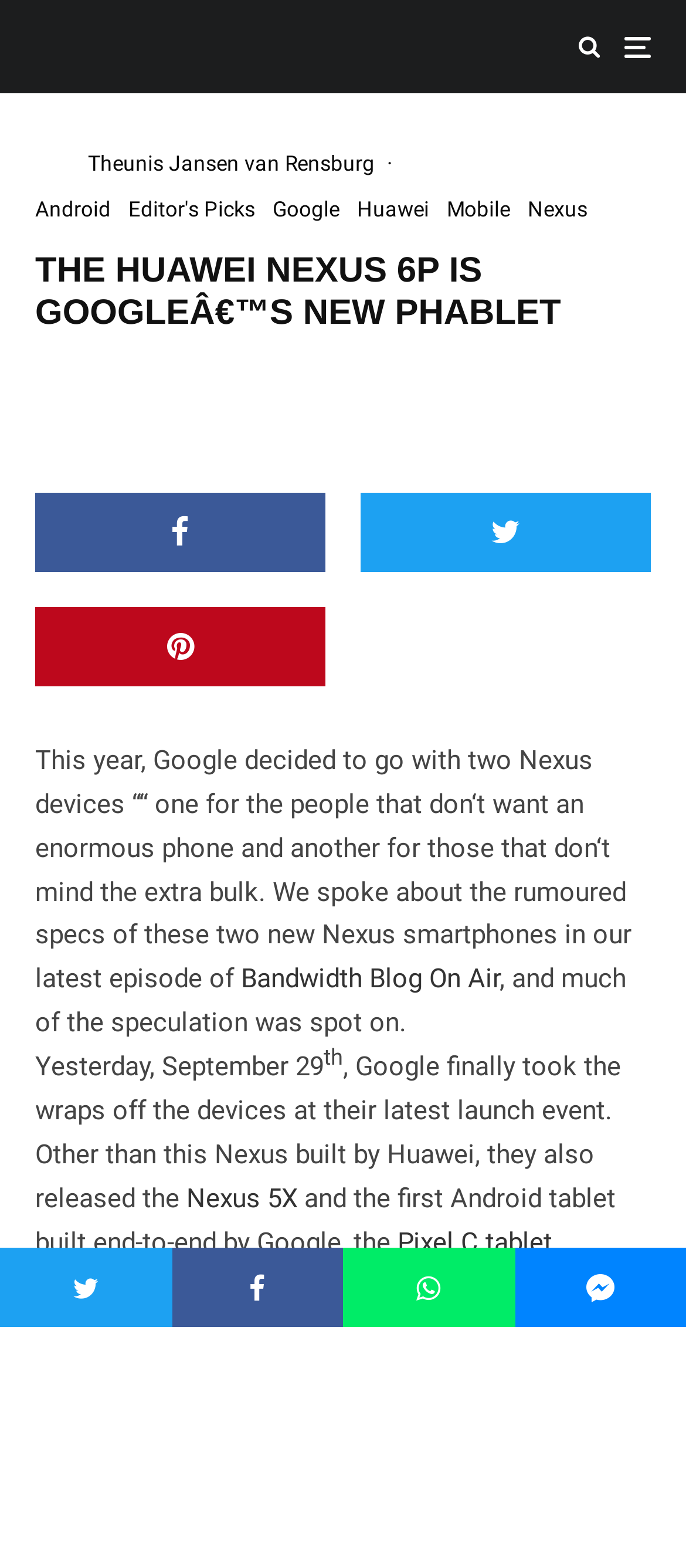Answer the question in a single word or phrase:
What is the name of the new phablet smartphone?

Huawei Nexus 6P